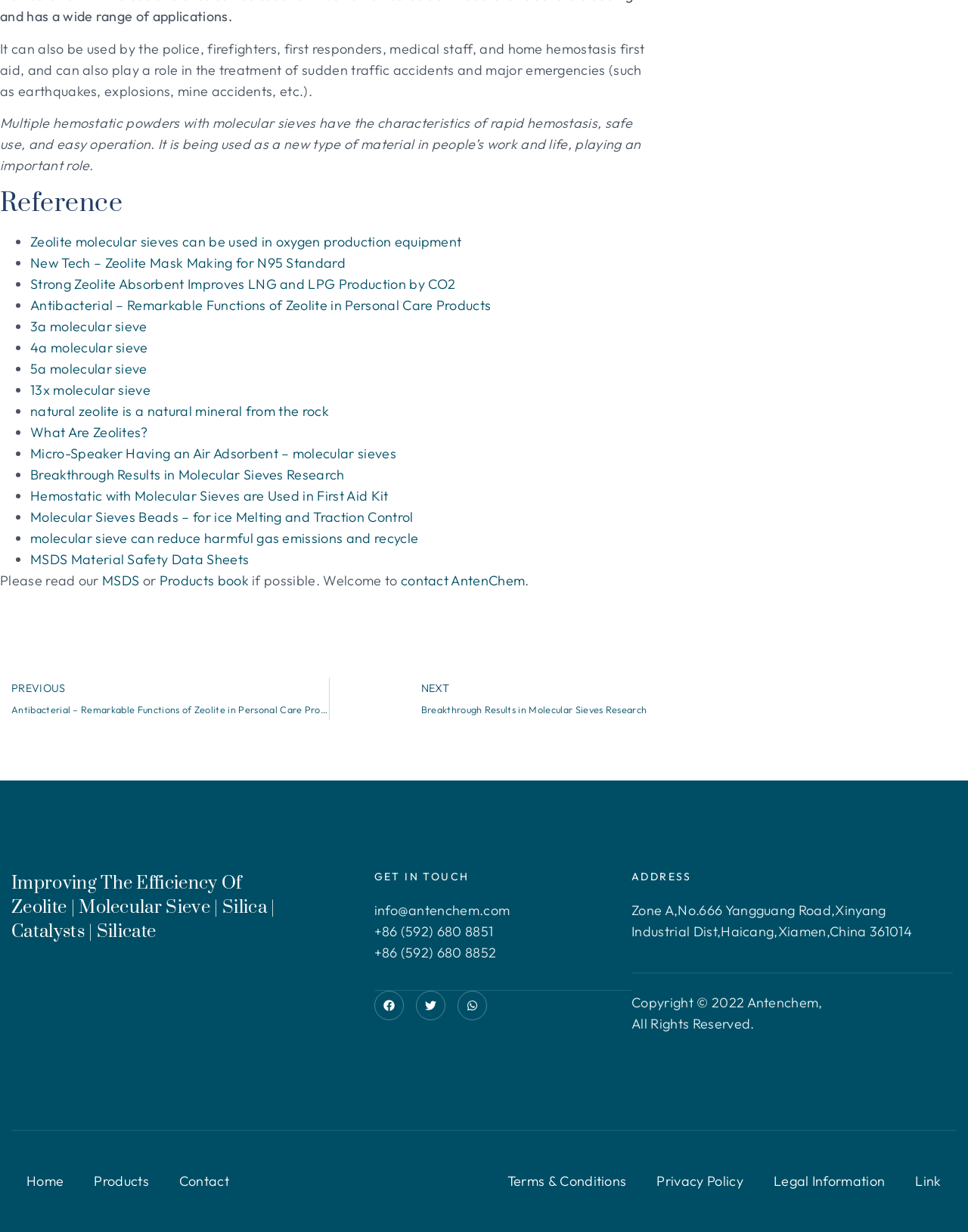Please specify the bounding box coordinates of the region to click in order to perform the following instruction: "Contact AntenChem through email".

[0.386, 0.732, 0.527, 0.746]